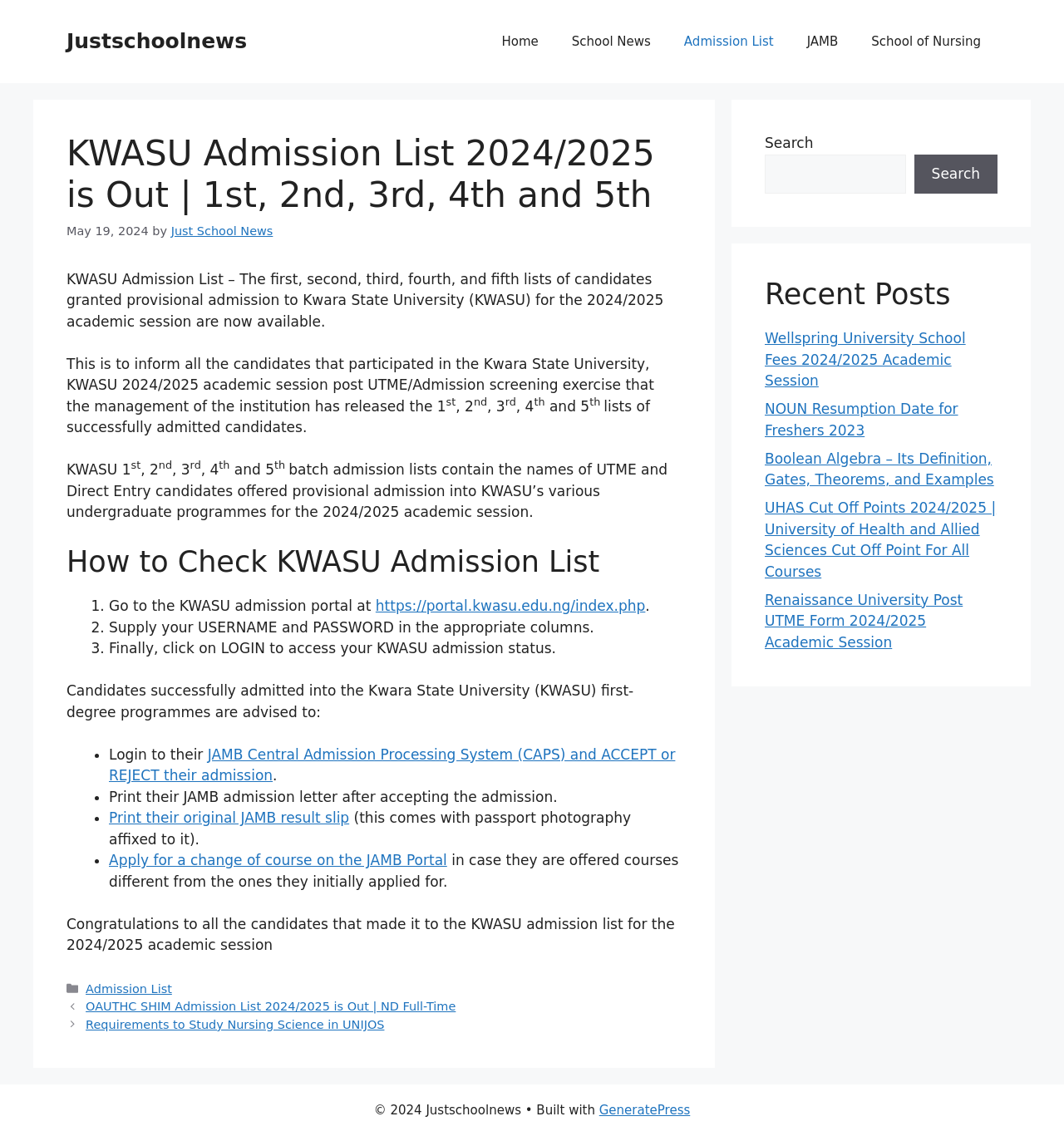Give a one-word or short-phrase answer to the following question: 
What is the name of the university?

Kwara State University